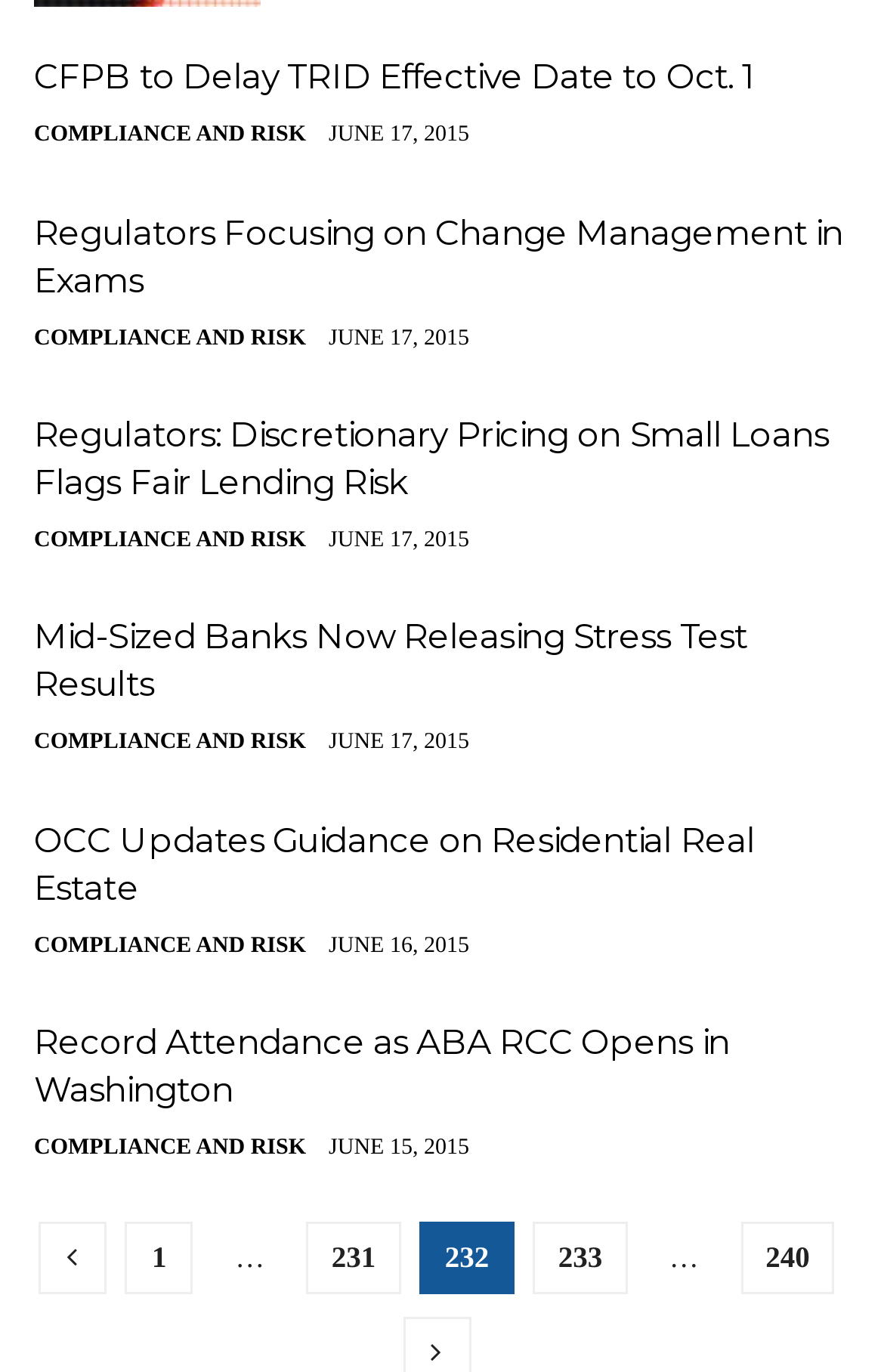Please determine the bounding box coordinates for the element that should be clicked to follow these instructions: "Click on link to COMPLIANCE AND RISK".

[0.038, 0.237, 0.346, 0.255]